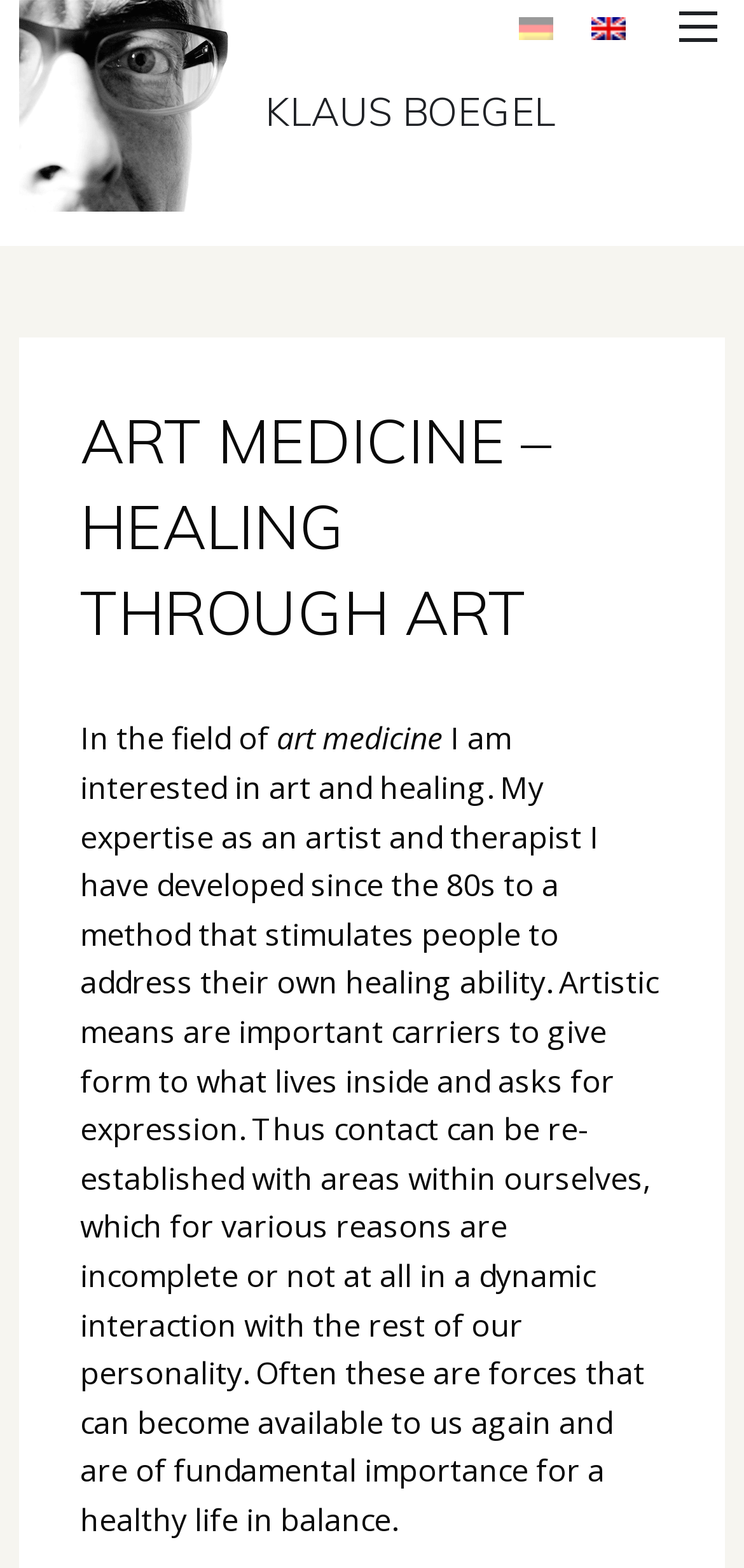How many languages can the webpage be viewed in?
Provide a thorough and detailed answer to the question.

The answer can be found by looking at the link elements with the text 'German' and 'English' which are located at the top of the webpage, indicating that the webpage can be viewed in two languages.